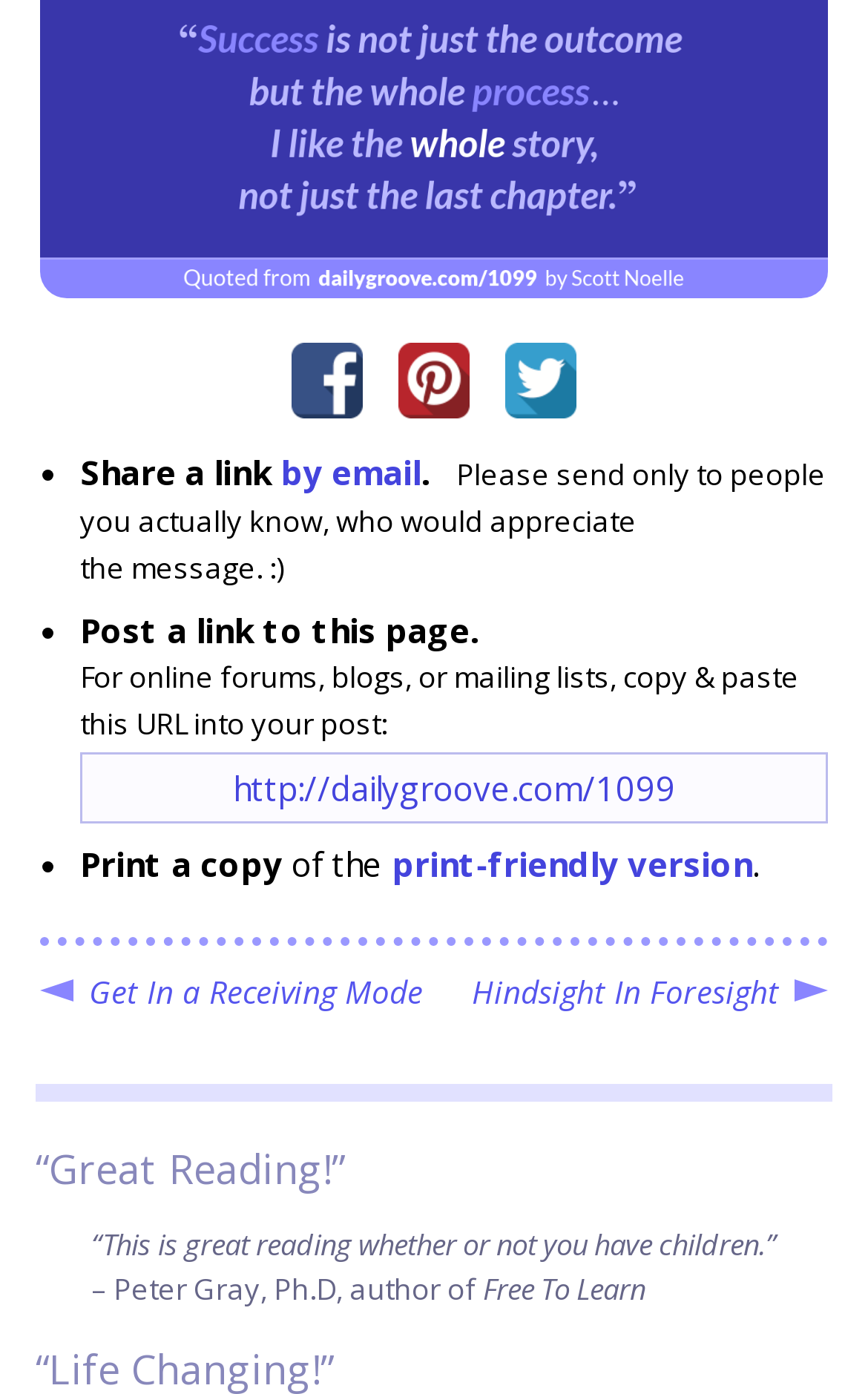Using the element description: "Hindsight In Foresight", determine the bounding box coordinates. The coordinates should be in the format [left, top, right, bottom], with values between 0 and 1.

[0.544, 0.696, 0.897, 0.726]